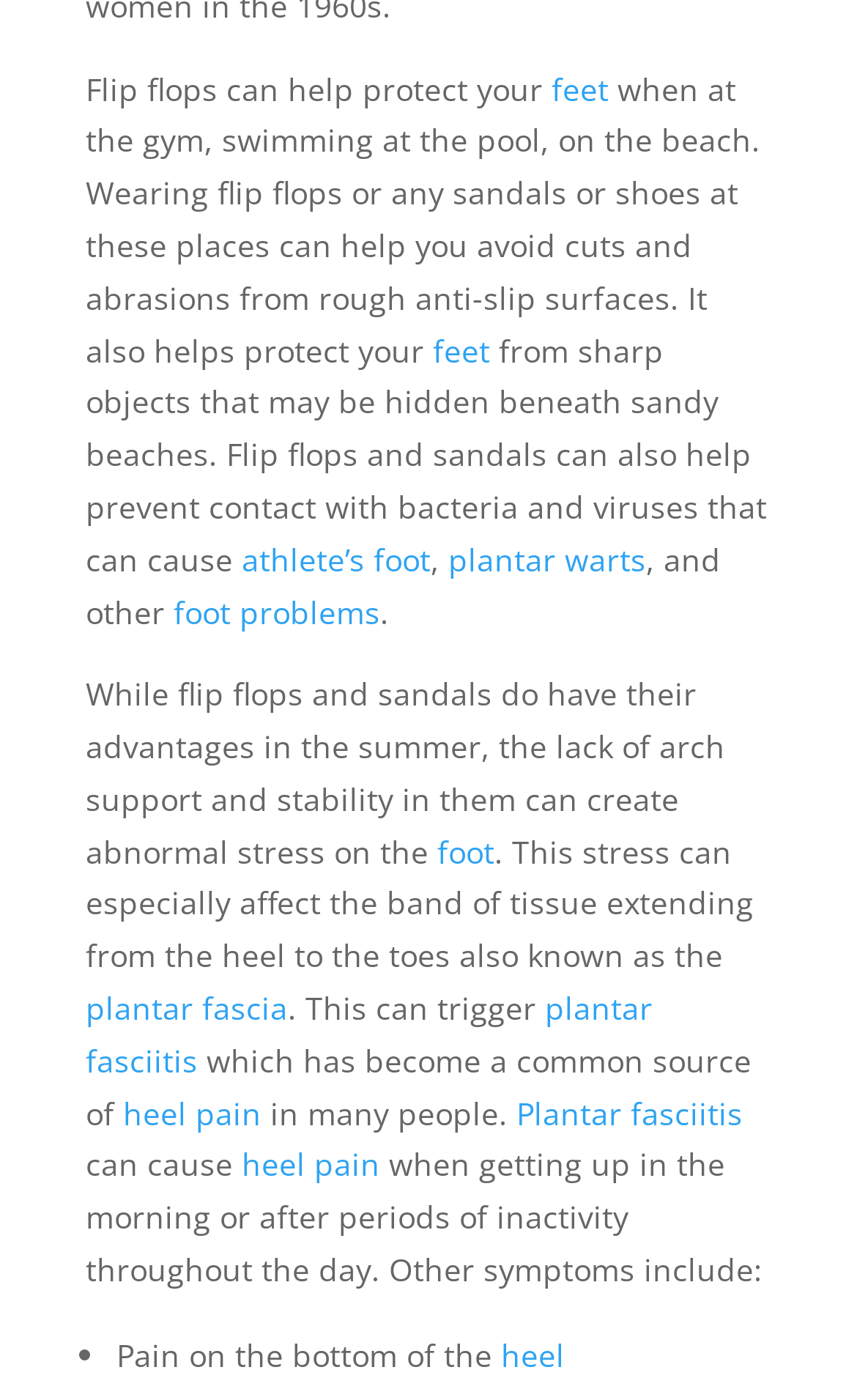What can flip flops help protect?
Look at the image and answer the question with a single word or phrase.

feet